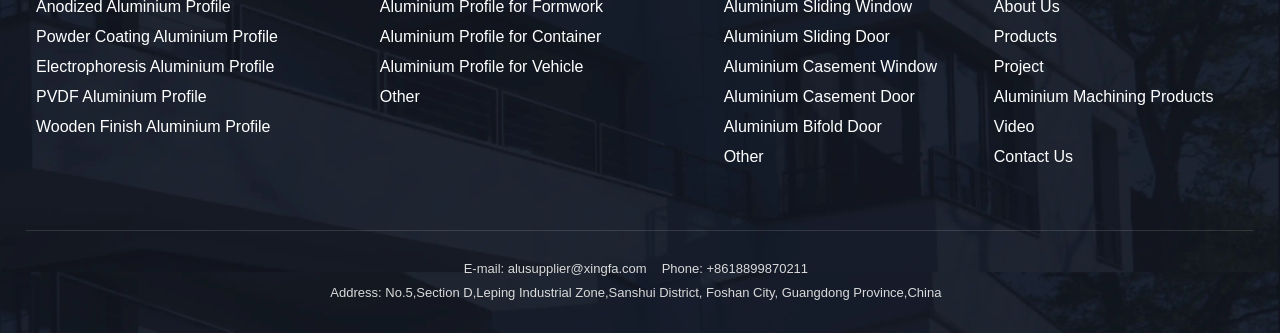Determine the bounding box coordinates of the region that needs to be clicked to achieve the task: "Check Phone number".

[0.517, 0.771, 0.631, 0.843]